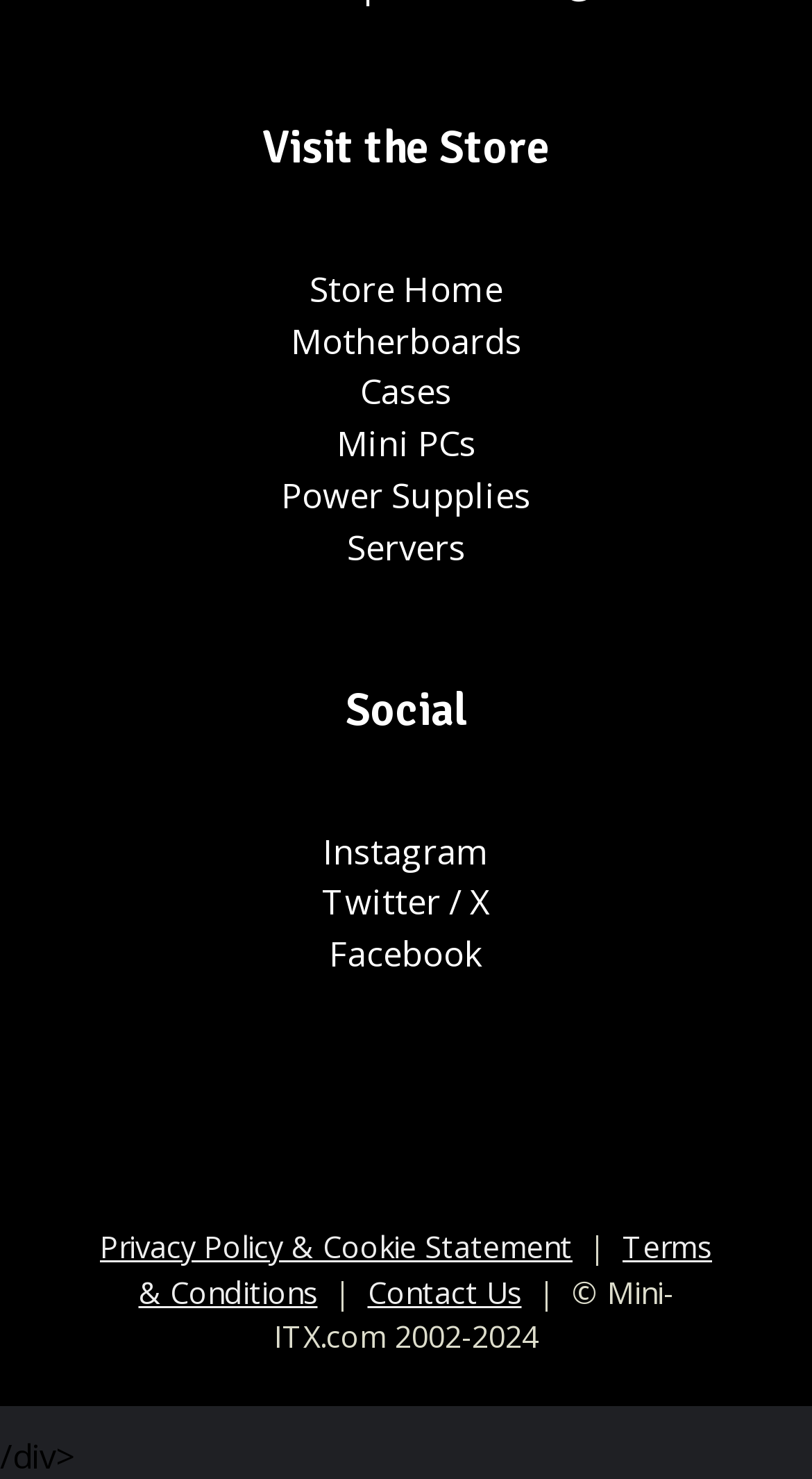Identify the bounding box coordinates necessary to click and complete the given instruction: "Contact the website".

[0.453, 0.86, 0.642, 0.887]